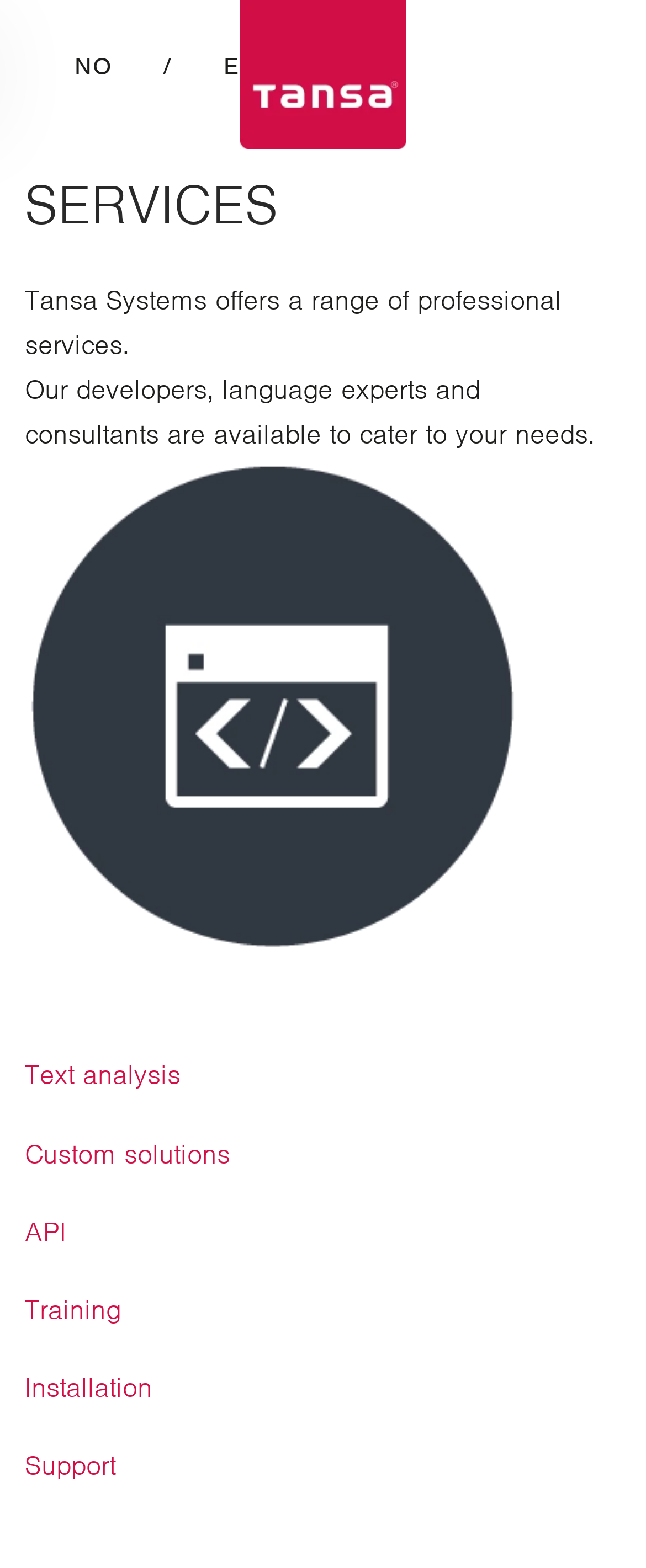Using the element description: "Skip to main content", determine the bounding box coordinates. The coordinates should be in the format [left, top, right, bottom], with values between 0 and 1.

[0.09, 0.039, 0.428, 0.058]